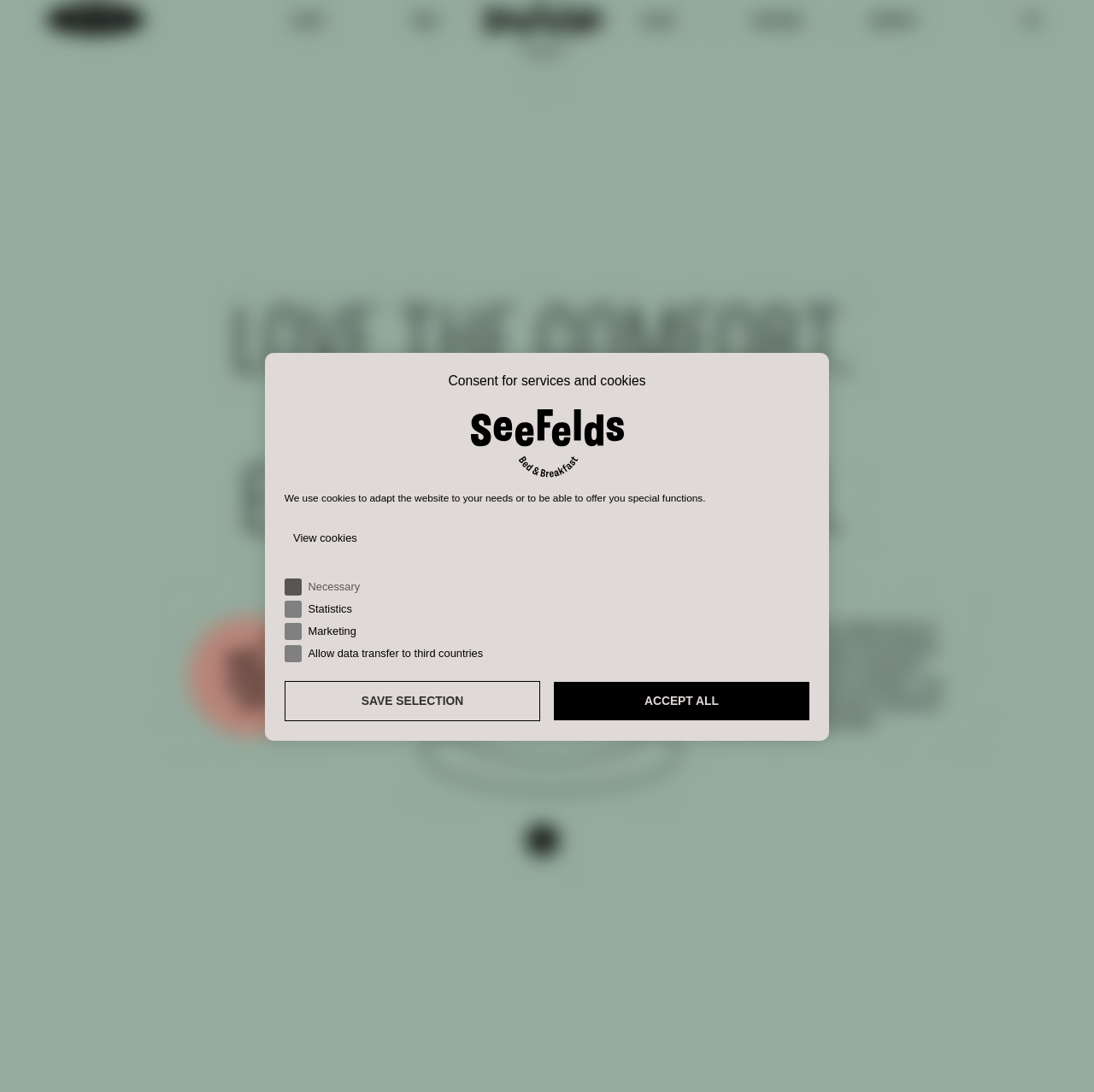What is the default state of the 'Necessary' checkbox?
Based on the image, give a one-word or short phrase answer.

Checked and disabled